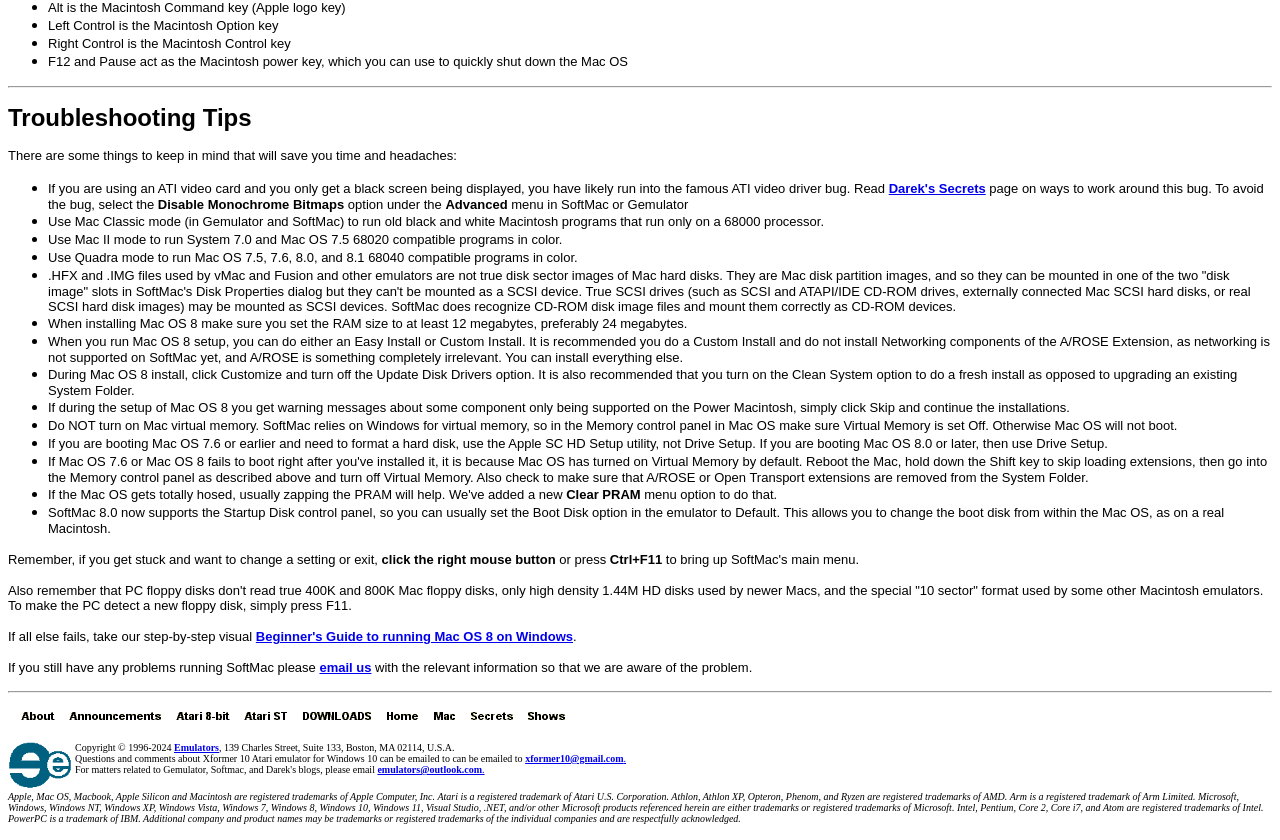Locate the bounding box for the described UI element: "alt="Dirty Little Secrets"". Ensure the coordinates are four float numbers between 0 and 1, formatted as [left, top, right, bottom].

[0.362, 0.85, 0.406, 0.868]